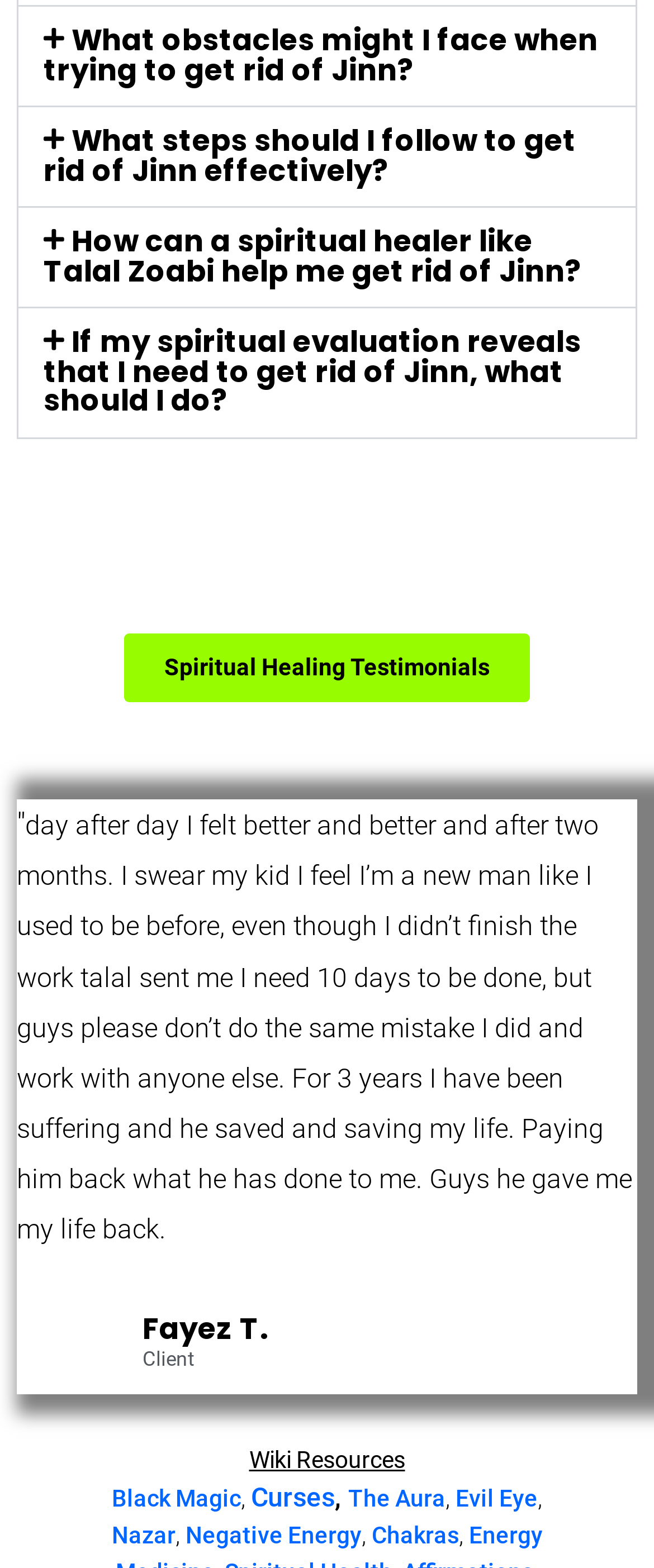Refer to the screenshot and answer the following question in detail:
What is the purpose of Talal Zoabi?

The third button on the webpage mentions 'How can a spiritual healer like Talal Zoabi help me get rid of Jinn?' which implies that Talal Zoabi is a spiritual healer who can assist in getting rid of Jinn.